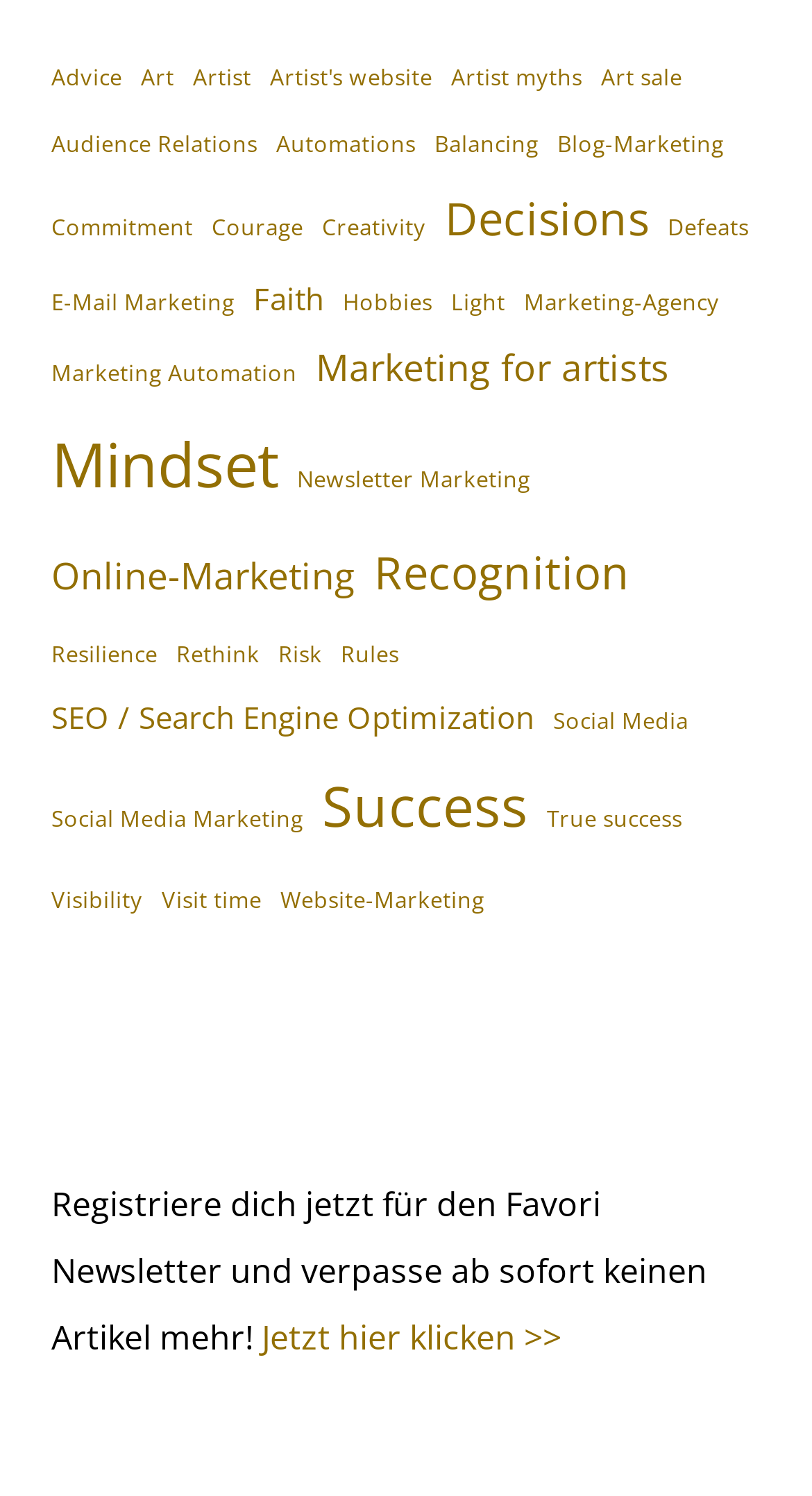Locate the bounding box coordinates of the element you need to click to accomplish the task described by this instruction: "Learn about 'Success'".

[0.396, 0.501, 0.65, 0.576]